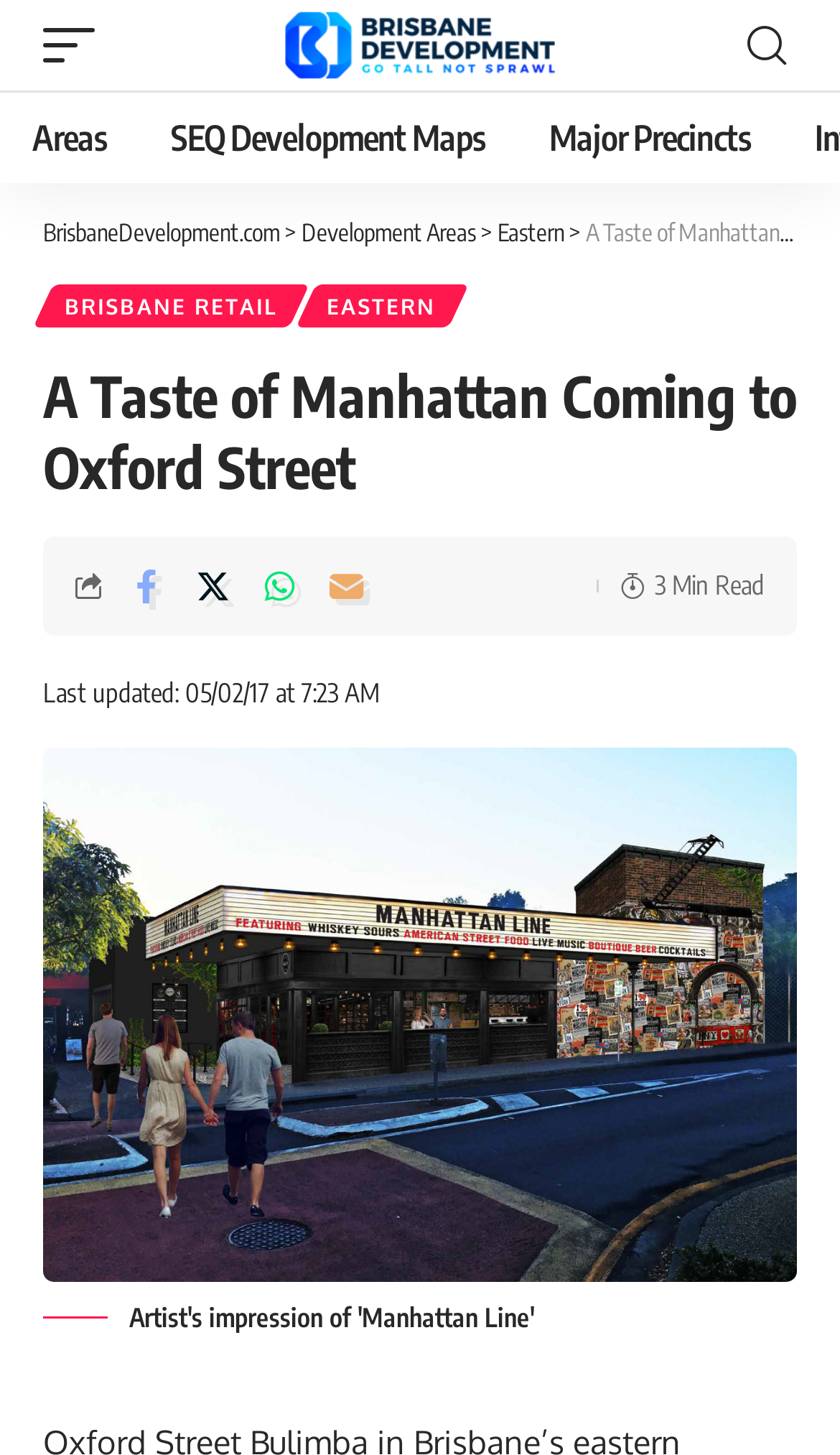Describe all visible elements and their arrangement on the webpage.

The webpage is about a new bar called 'The Manhattan Line' located at 126 Oxford Street in Brisbane's eastern suburbs. At the top left of the page, there is a button and a link to 'BrisbaneDevelopment.com' with an accompanying image. On the top right, there is another button. Below these elements, there are three links: 'Areas', 'SEQ Development Maps', and 'Major Precincts'. 

A large header section follows, containing several links, including 'BrisbaneDevelopment.com', 'Development Areas', 'Eastern', 'BRISBANE RETAIL', and 'EASTERN'. The main heading 'A Taste of Manhattan Coming to Oxford Street' is located below the header section. 

Under the main heading, there is a time element showing the last updated date and time. Below this, there are four links to share the content on Facebook, Twitter, Whatsapp, and via Email. On the right side of these links, there is a text indicating the reading time, '3 Min Read'.